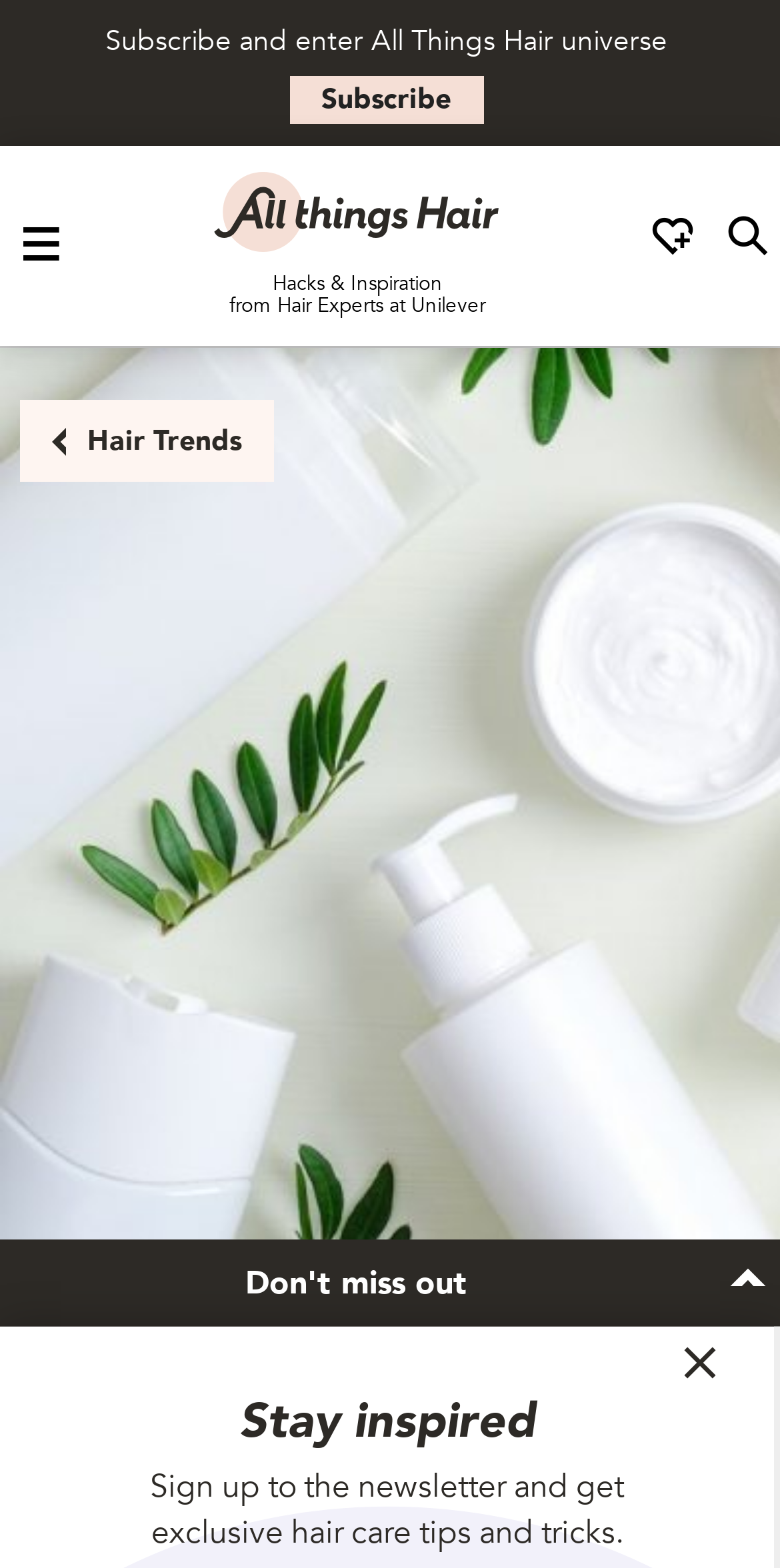Pinpoint the bounding box coordinates of the area that must be clicked to complete this instruction: "Go to All Things Hair home page".

[0.163, 0.11, 0.753, 0.161]